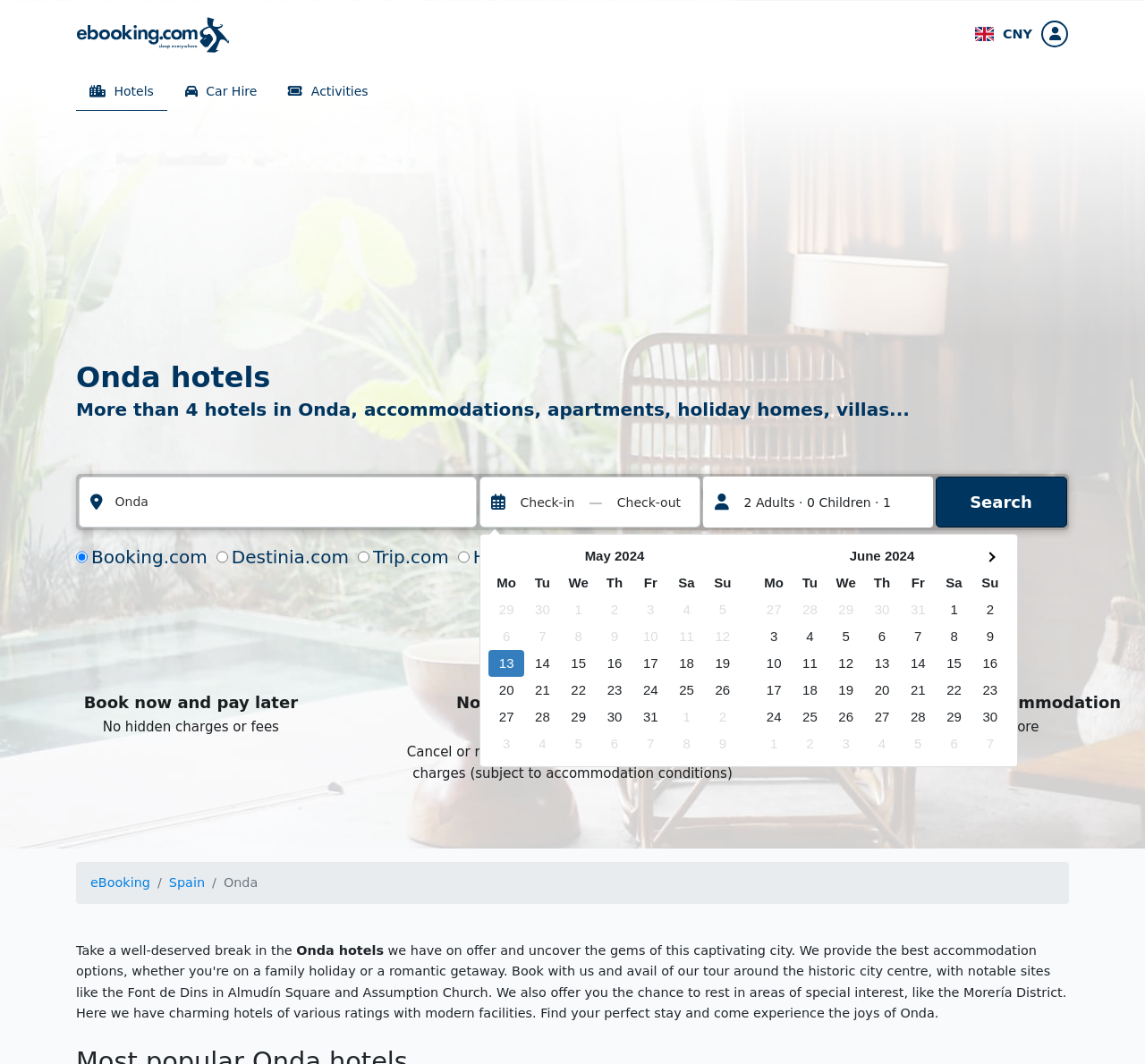Provide a brief response in the form of a single word or phrase:
Can I cancel my booking without additional charges?

Yes